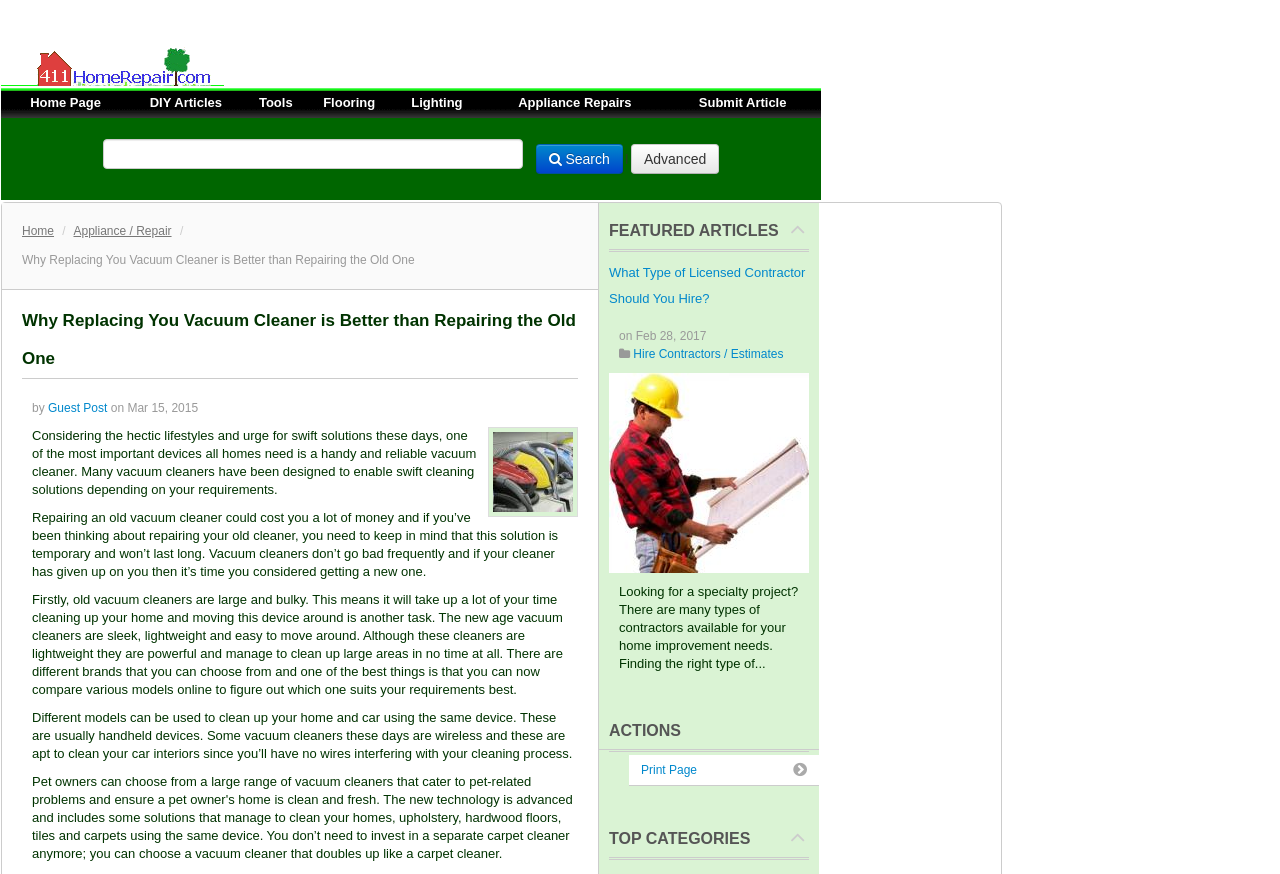Locate the bounding box coordinates of the area that needs to be clicked to fulfill the following instruction: "Click on the Advanced link". The coordinates should be in the format of four float numbers between 0 and 1, namely [left, top, right, bottom].

[0.493, 0.165, 0.562, 0.199]